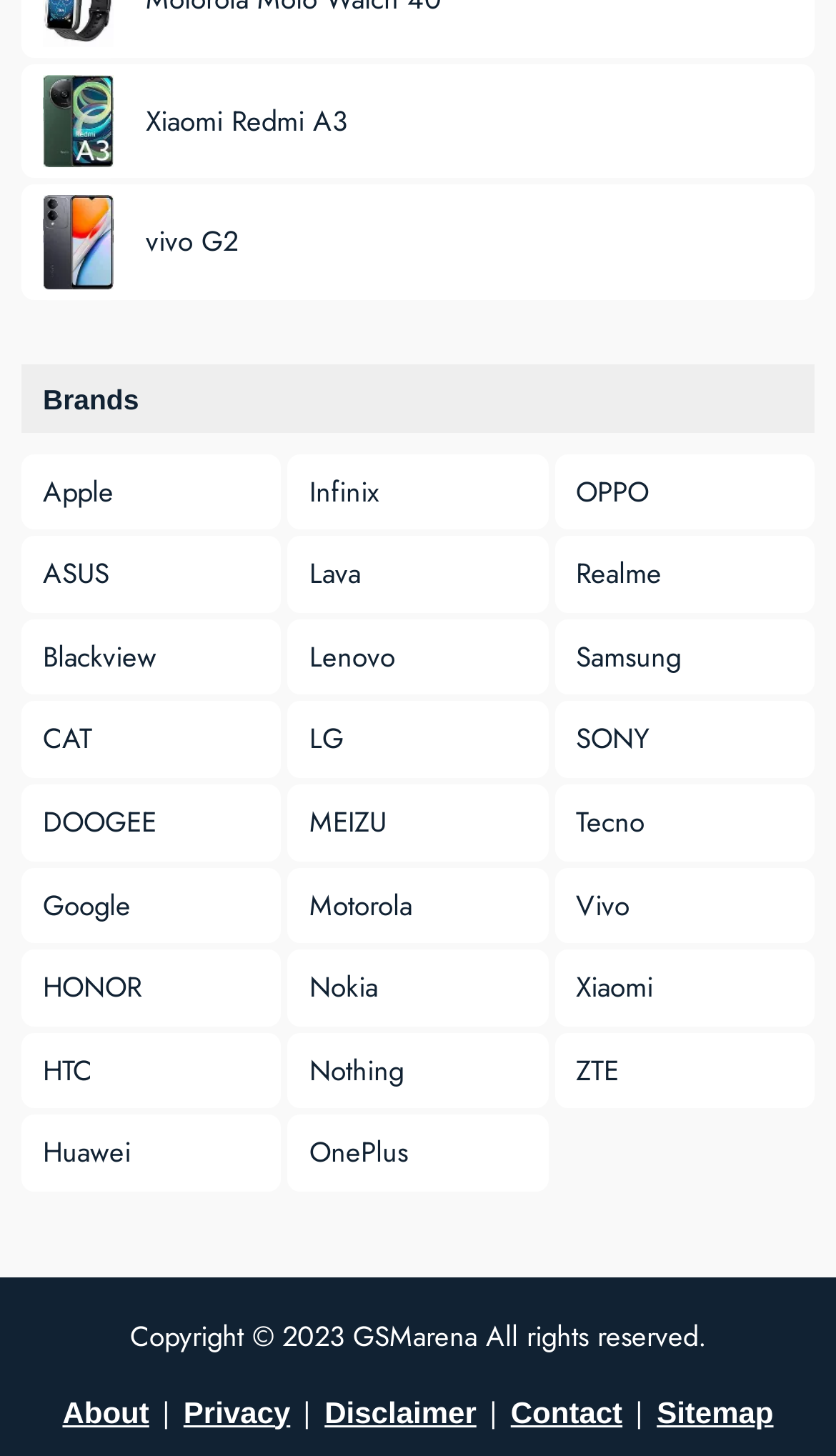Find the bounding box coordinates of the element you need to click on to perform this action: 'Click on Vivo G2'. The coordinates should be represented by four float values between 0 and 1, in the format [left, top, right, bottom].

[0.026, 0.127, 0.974, 0.206]